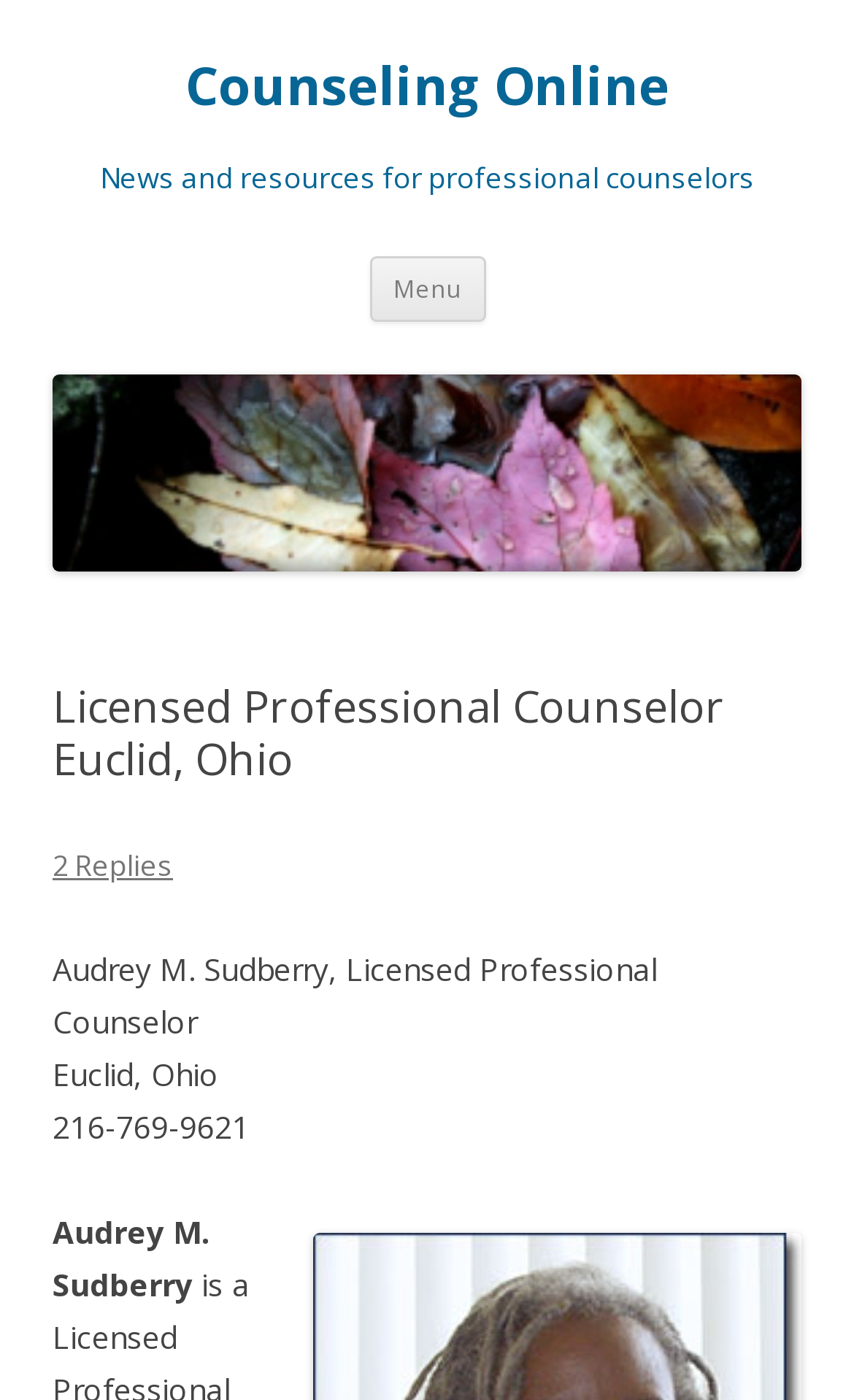Explain the webpage's design and content in an elaborate manner.

The webpage is about Audrey M. Sudberry, a Licensed Professional Counselor based in Euclid, Ohio. At the top of the page, there is a heading that reads "Counseling Online" with a link to the same title. Below this, there is another heading that says "News and resources for professional counselors". 

To the right of these headings, there is a button labeled "Menu" and a link that says "Skip to content". 

Further down the page, there is a large section that appears to be the main content area. This section has a heading that reads "Licensed Professional Counselor Euclid, Ohio" and an image with the same title. Below the image, there is a heading with the same title as the page, followed by a link that says "2 Replies". 

The main content area also includes several lines of text that provide information about Audrey M. Sudberry, including her profession, location, and phone number. The text is arranged in a vertical column, with each line of text positioned below the previous one.